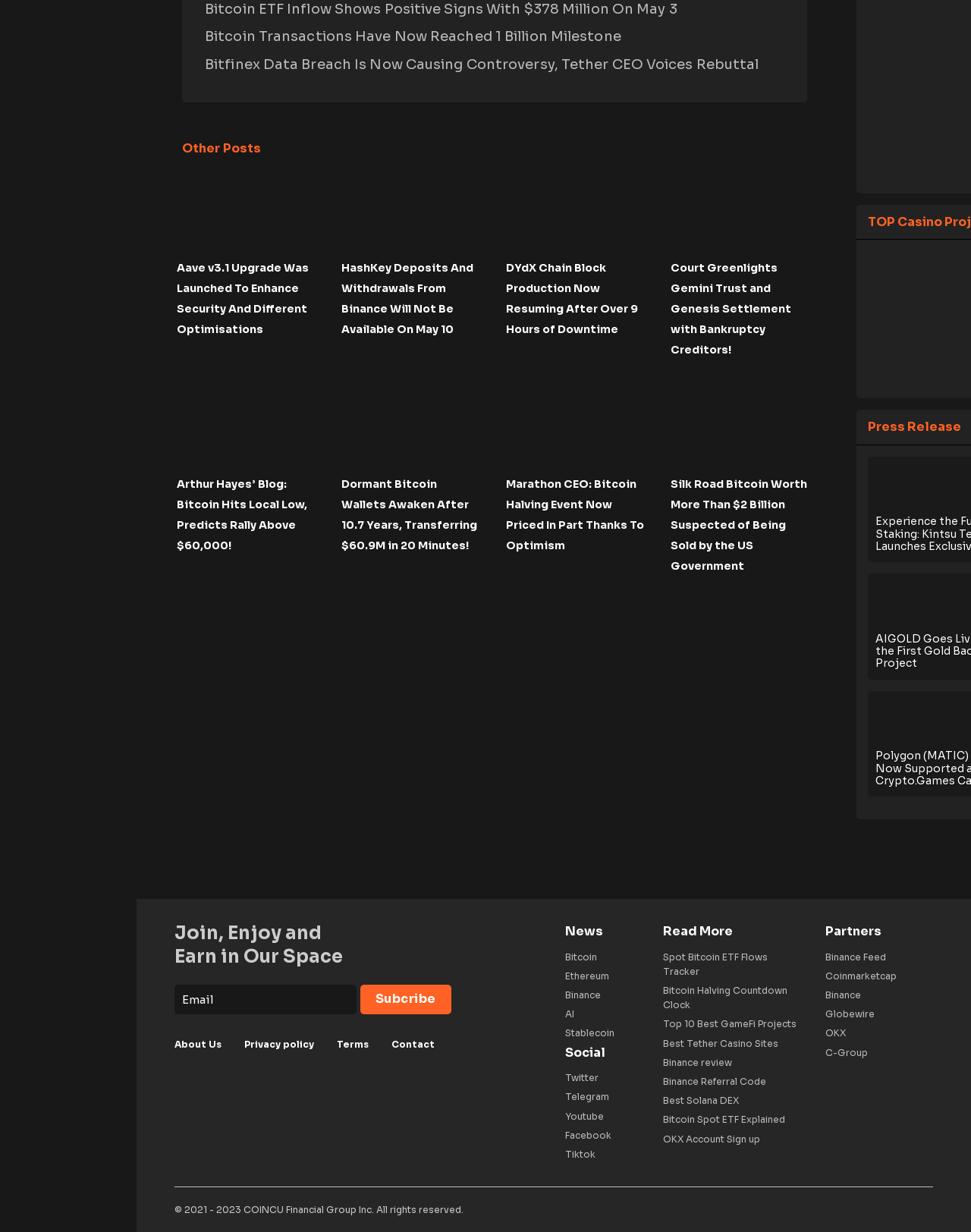Predict the bounding box for the UI component with the following description: "Binance Referral Code".

[0.683, 0.87, 0.827, 0.886]